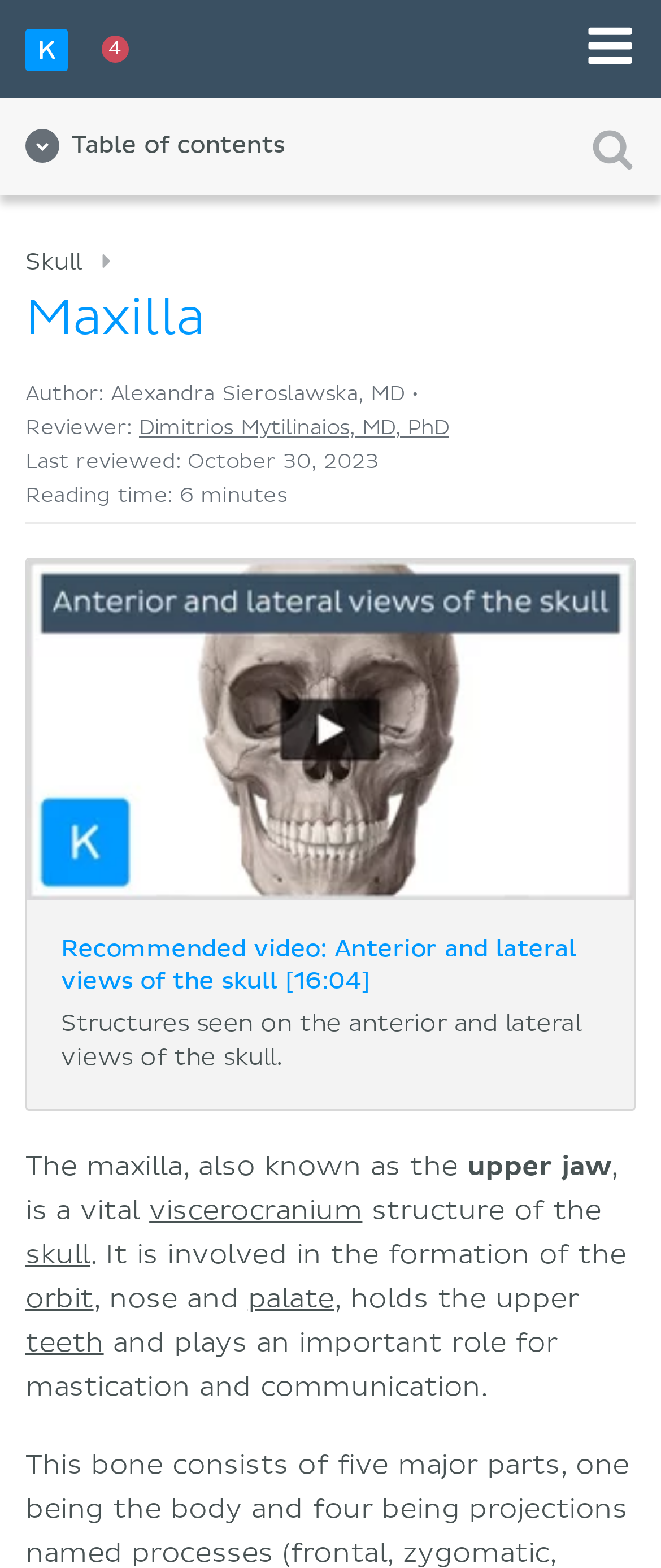Provide the bounding box coordinates of the HTML element described by the text: "July 18, 2023July 19, 2023". The coordinates should be in the format [left, top, right, bottom] with values between 0 and 1.

None